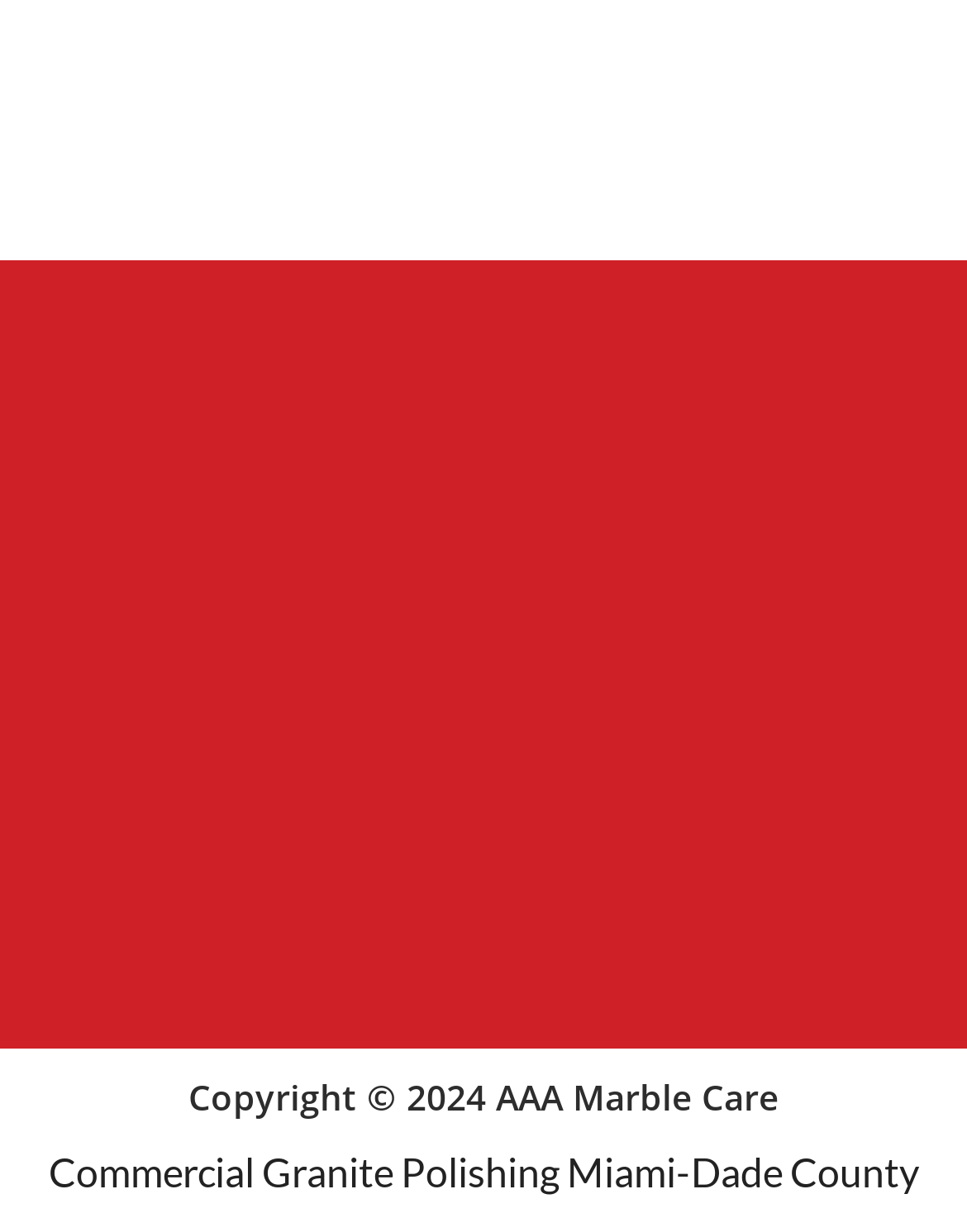What services are offered in Lake Worth?
Look at the screenshot and provide an in-depth answer.

The services offered in Lake Worth can be found at the top of the webpage, where it says 'Lake Worth Marble Polishing'. This suggests that the company offers marble polishing services in Lake Worth.